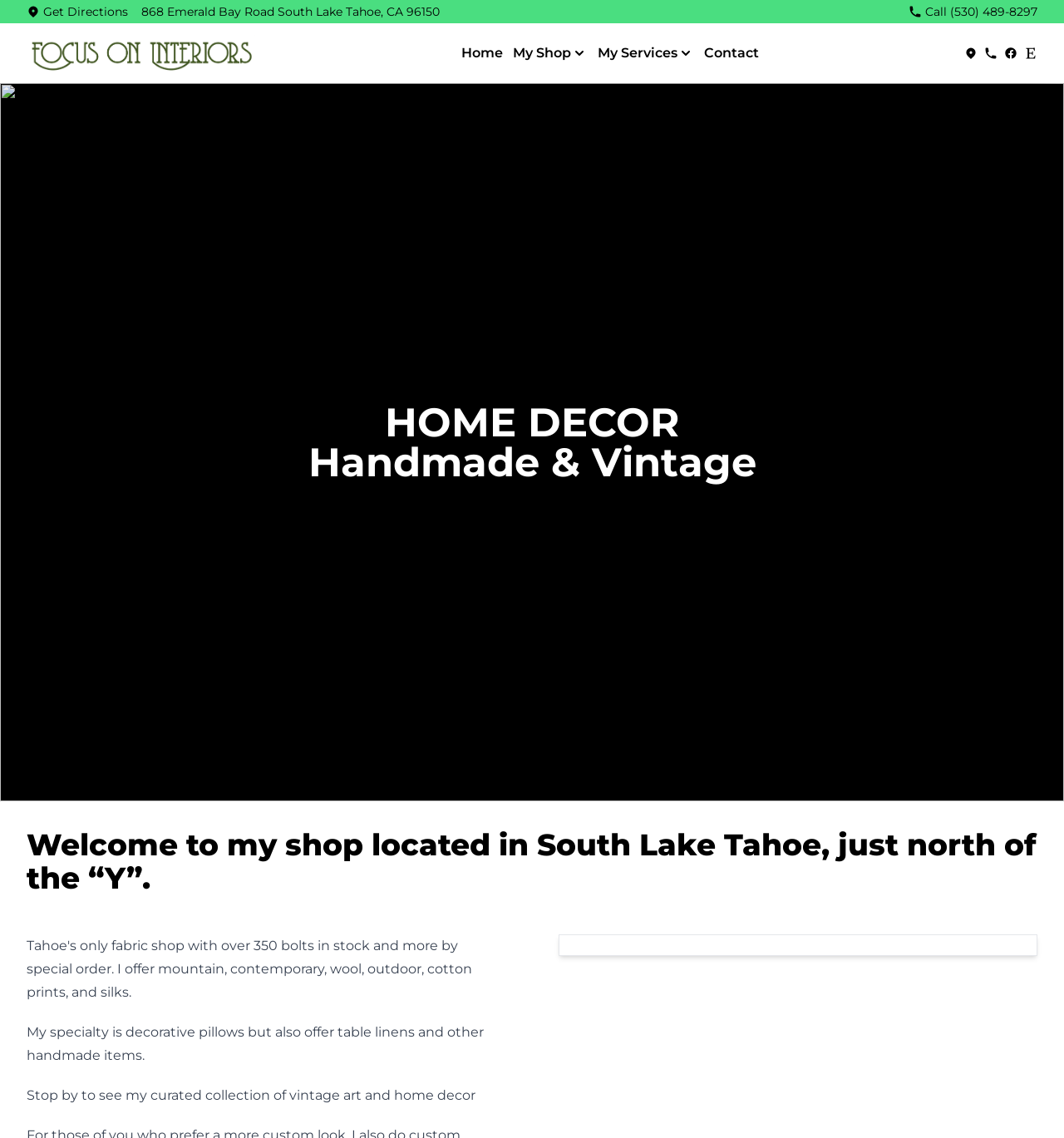What is the phone number to call Focus On Interiors?
Based on the image, answer the question with a single word or brief phrase.

(530) 489-8297